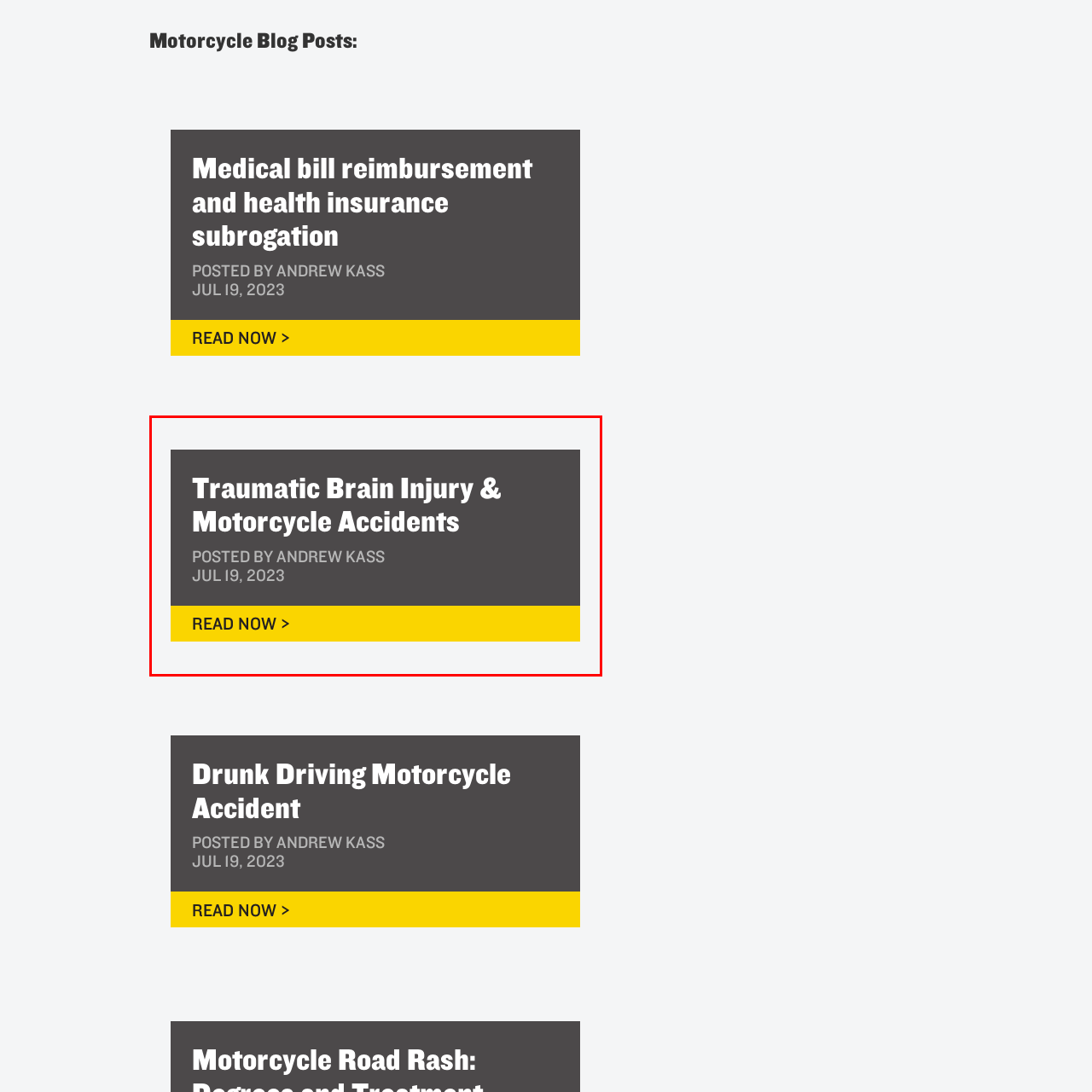Who is the author of the blog post?
Examine the image within the red bounding box and give a comprehensive response.

The author's name, 'Andrew Kass', is presented in a smaller, gray font below the title, providing attribution for the content.